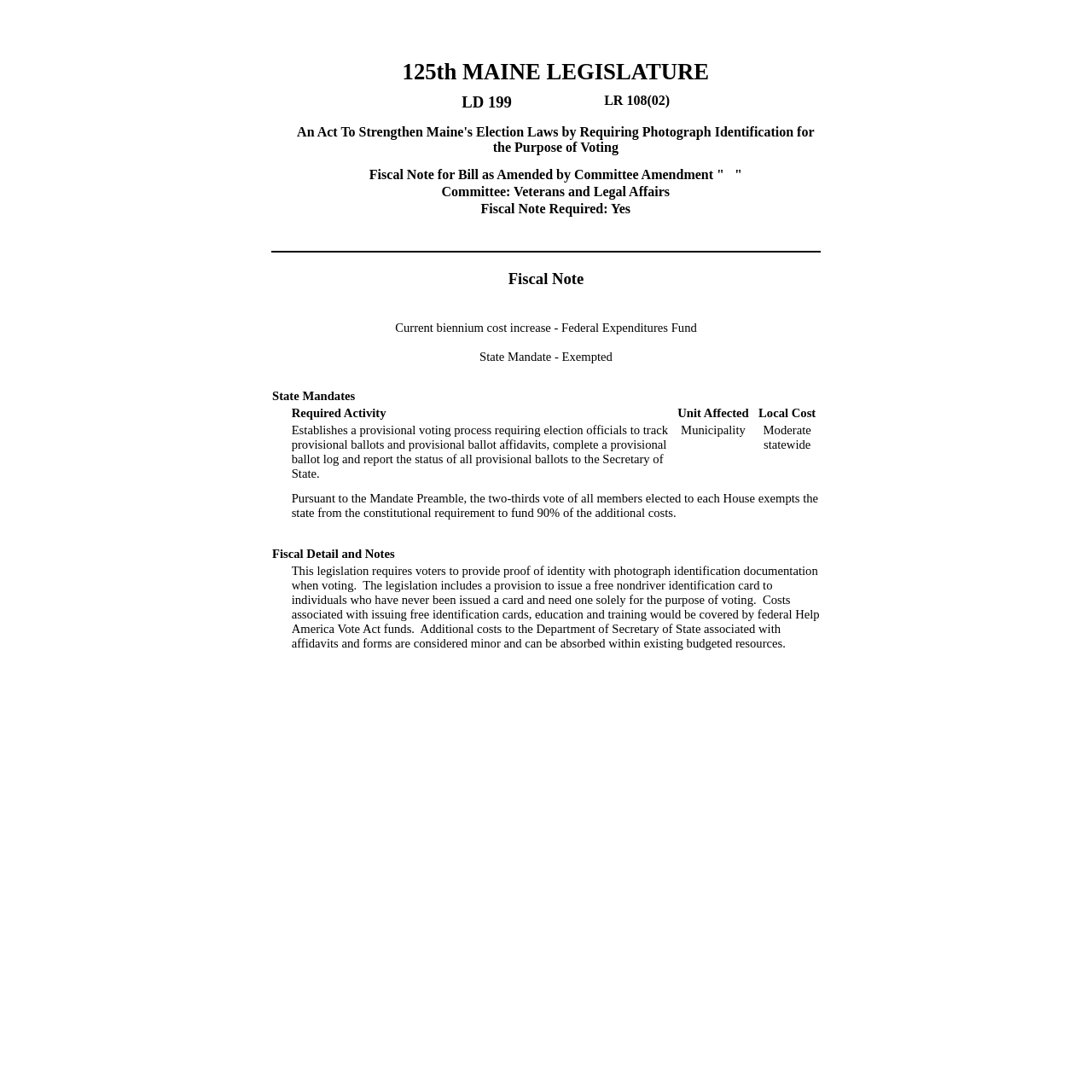What is the title of the bill?
Look at the image and respond to the question as thoroughly as possible.

I found the title of the bill by looking at the text in the gridcell element with OCR text 'An Act To Strengthen Maine's Election Laws by Requiring Photograph Identification for the Purpose of Voting' in the row with y-coordinate range [0.102, 0.152].